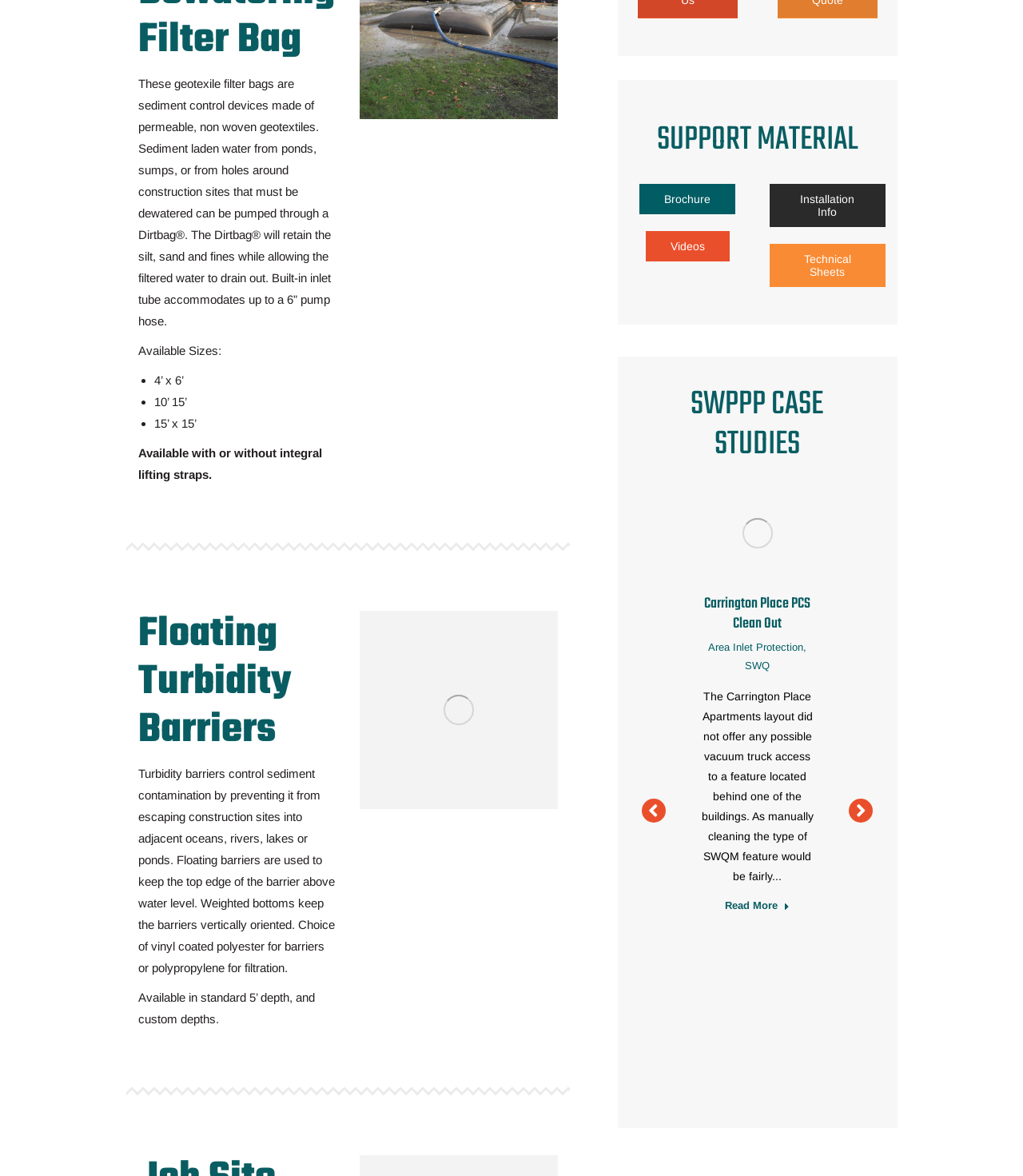Give a one-word or phrase response to the following question: What is the primary feature of Bagby Street design?

Biofiltration planter boxes